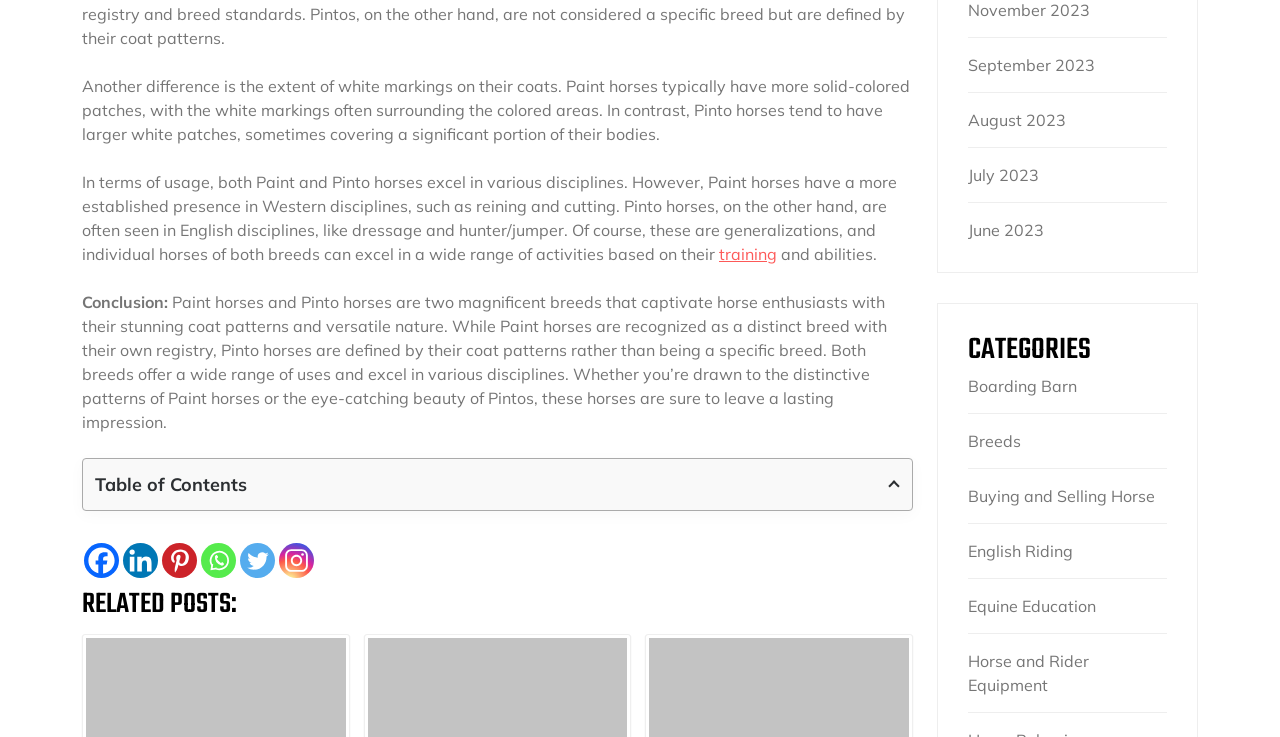Could you find the bounding box coordinates of the clickable area to complete this instruction: "Check out the Instagram page"?

[0.218, 0.736, 0.245, 0.784]